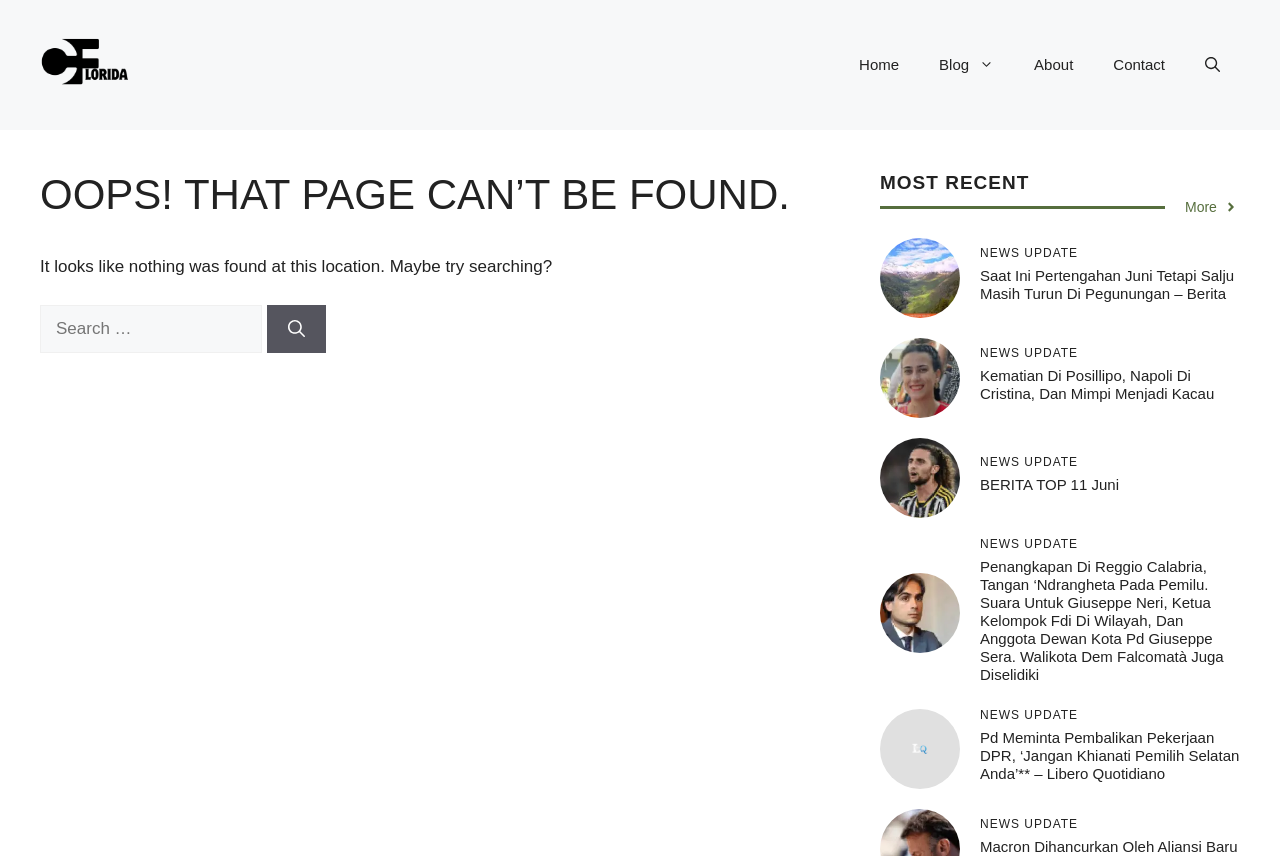What type of content is displayed in the 'MOST RECENT' section?
Could you answer the question in a detailed manner, providing as much information as possible?

The 'MOST RECENT' section is located below the search box and contains a series of headings and links. The headings are labeled 'NEWS UPDATE' and the links appear to be news article titles, suggesting that this section displays recent news updates.